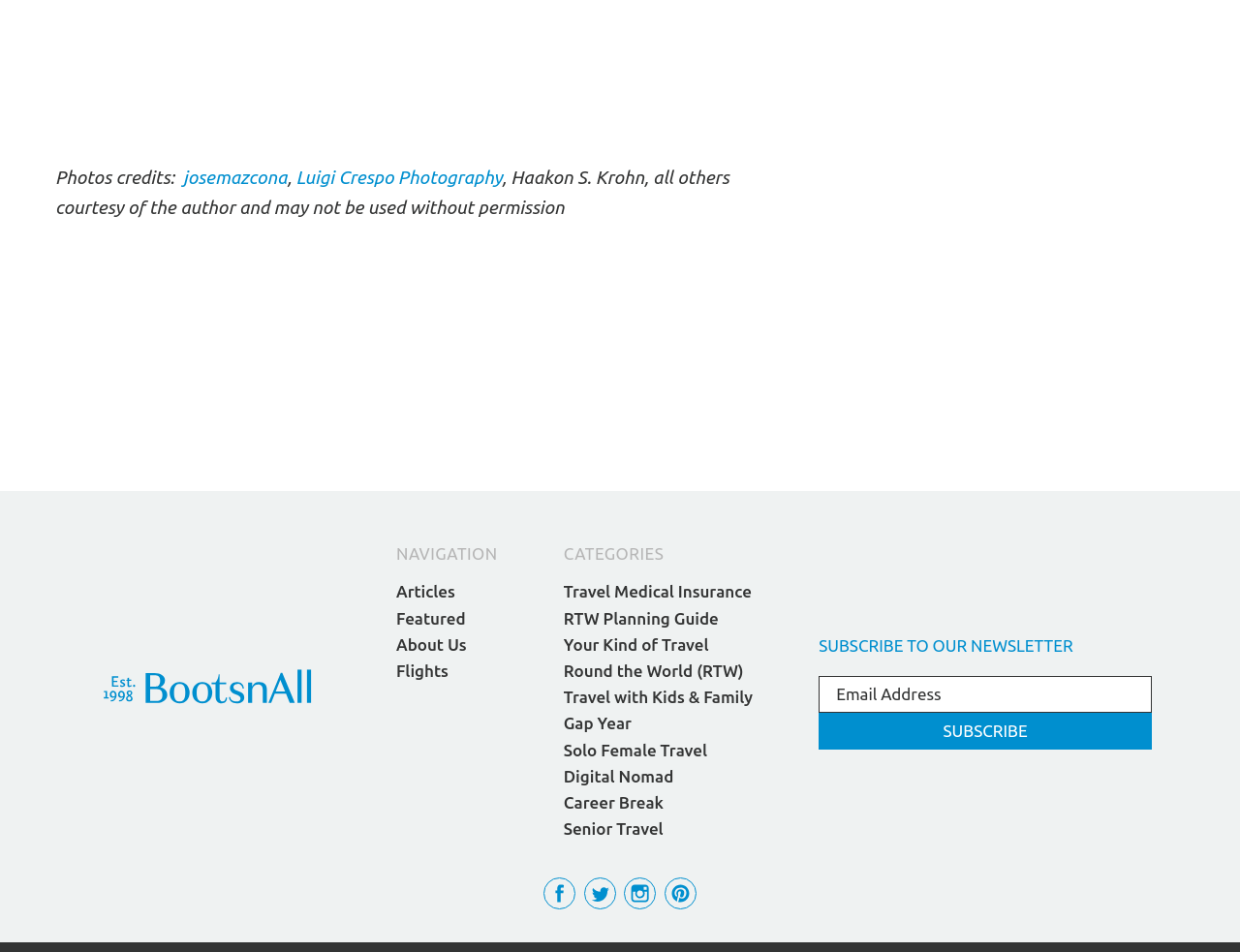What is the purpose of the textbox at the bottom of the webpage?
Give a single word or phrase as your answer by examining the image.

To enter email address